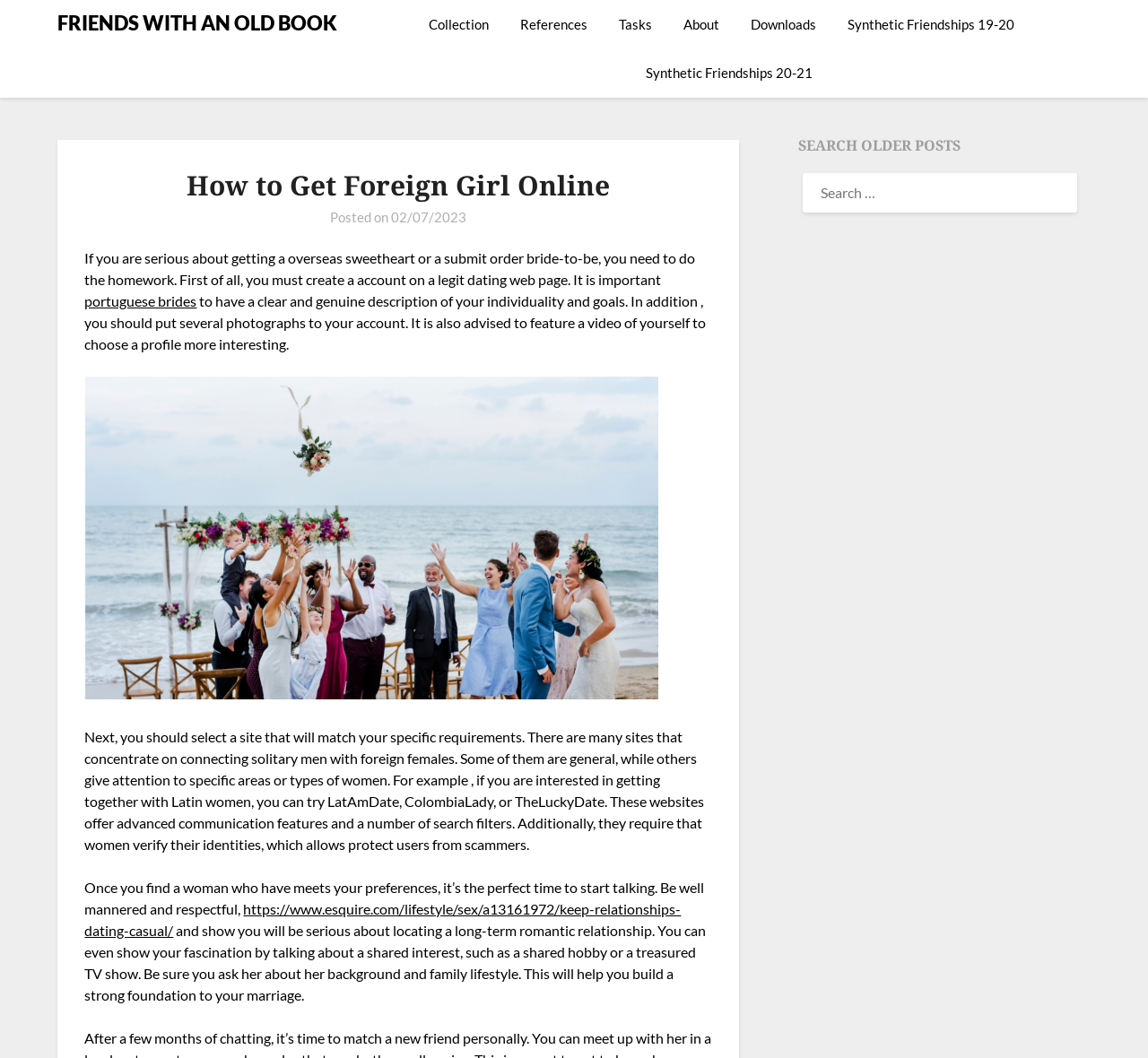Please locate the bounding box coordinates of the element's region that needs to be clicked to follow the instruction: "Click the HOME link". The bounding box coordinates should be provided as four float numbers between 0 and 1, i.e., [left, top, right, bottom].

None